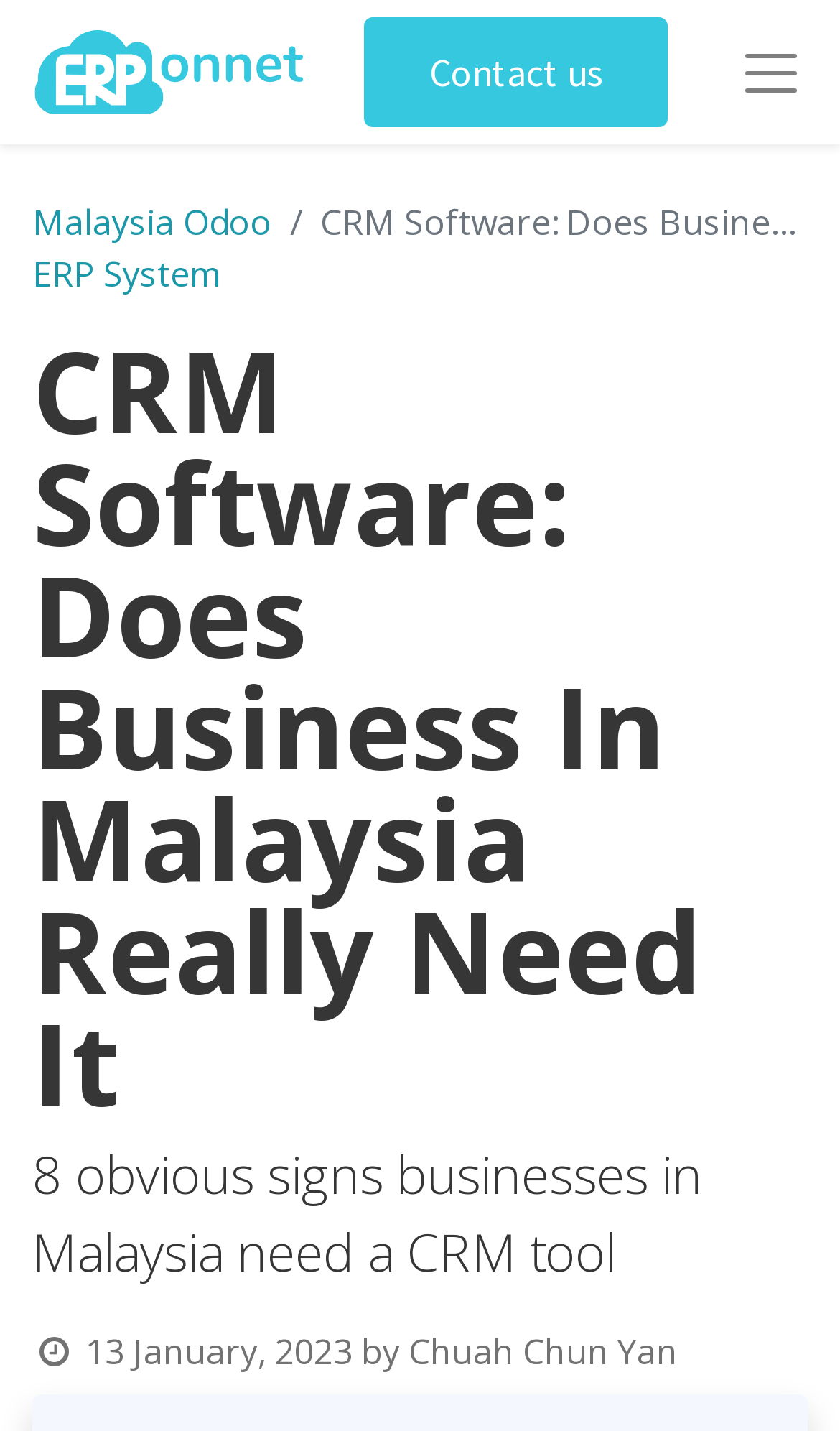Please determine the bounding box coordinates for the element with the description: "Malaysia Odoo ERP System".

[0.038, 0.139, 0.323, 0.208]